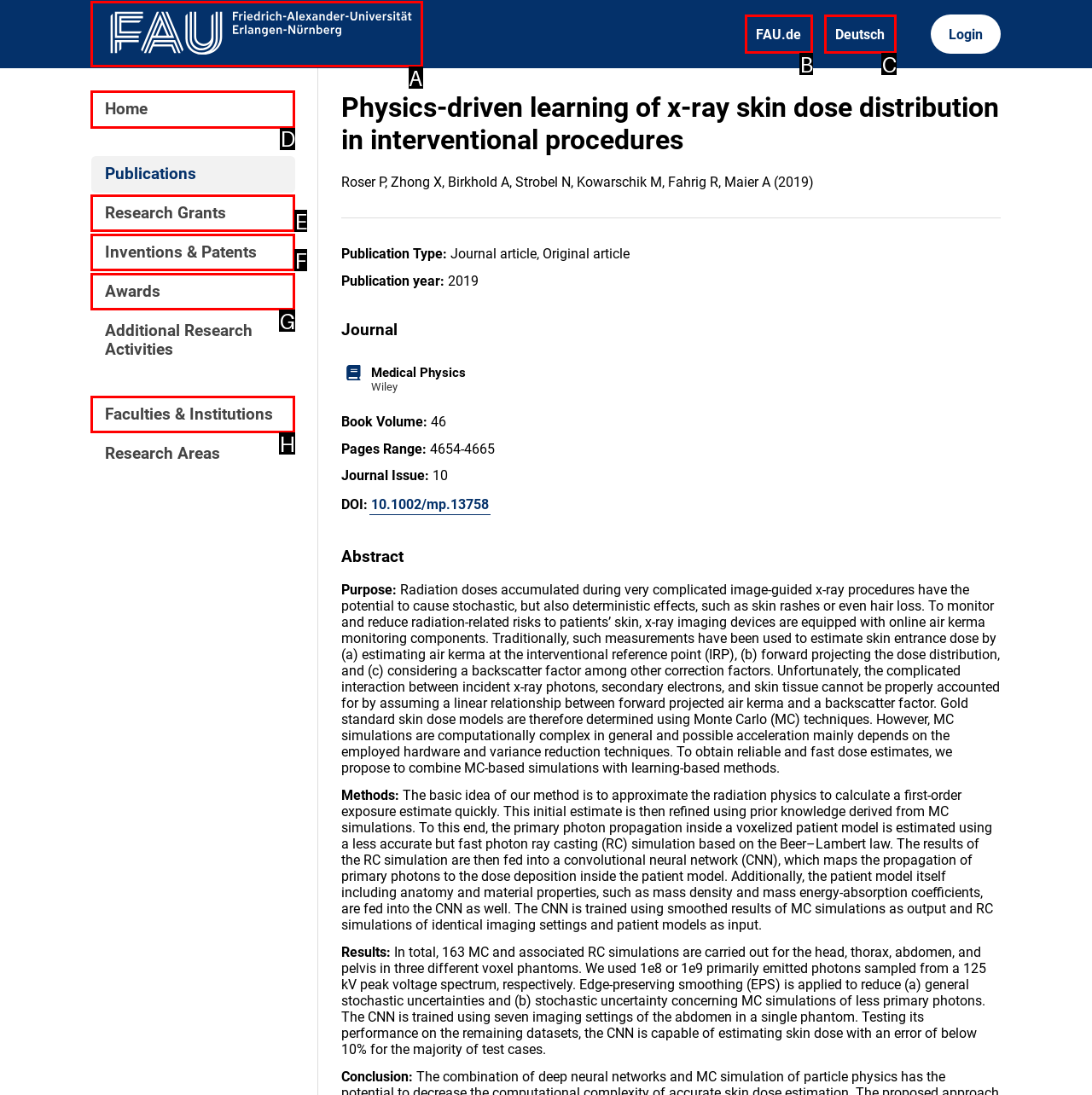Find the appropriate UI element to complete the task: Go to the Home page. Indicate your choice by providing the letter of the element.

D